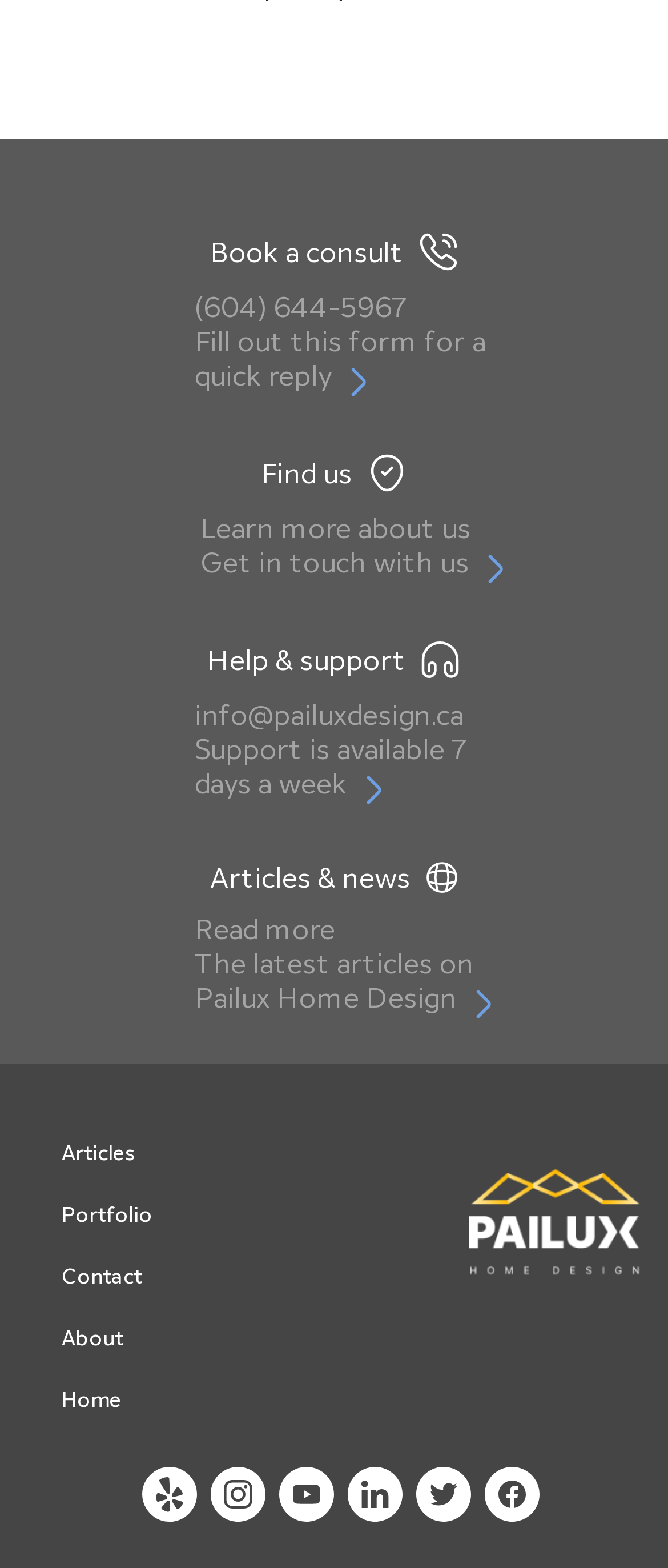Please pinpoint the bounding box coordinates for the region I should click to adhere to this instruction: "Call the phone number".

[0.291, 0.185, 0.778, 0.256]